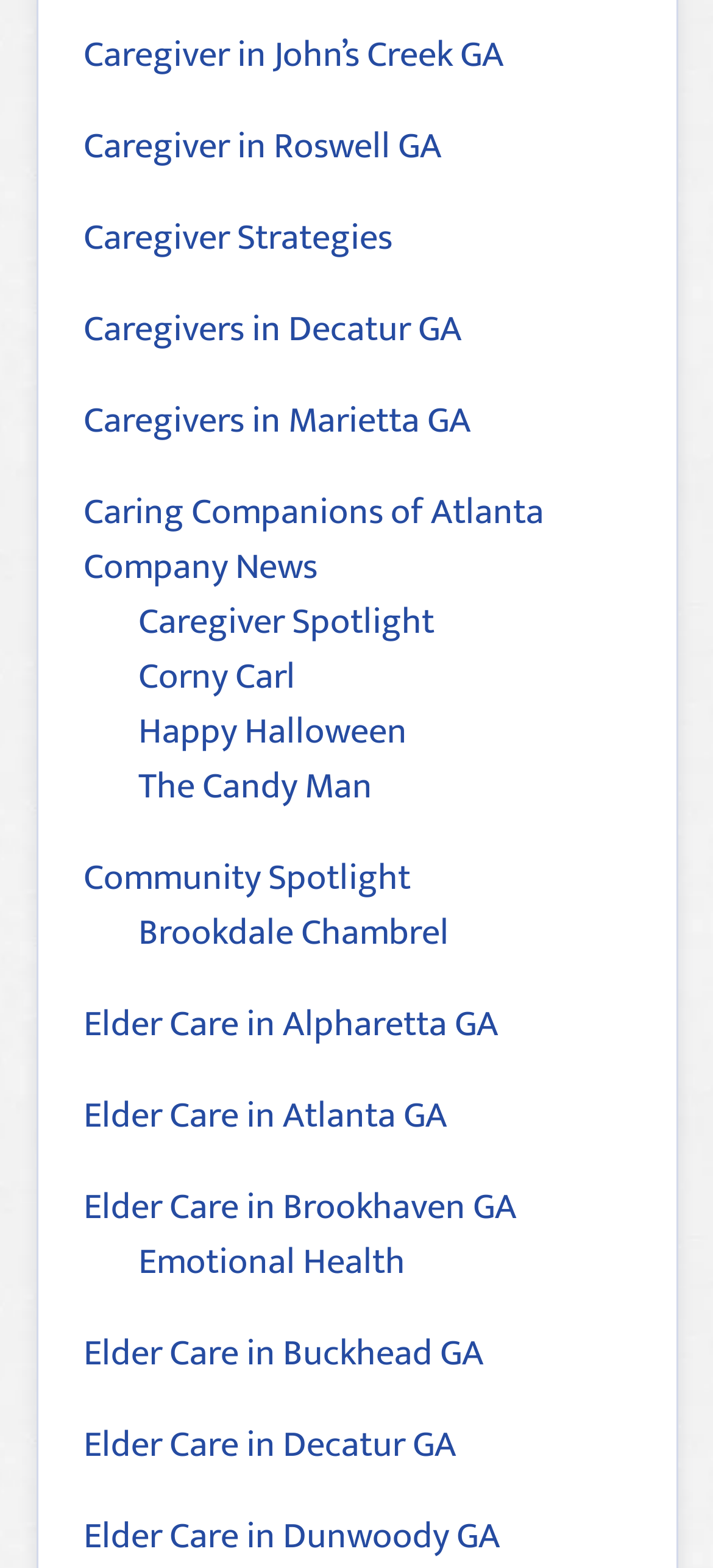Please identify the coordinates of the bounding box that should be clicked to fulfill this instruction: "Check company news".

[0.117, 0.307, 0.763, 0.381]